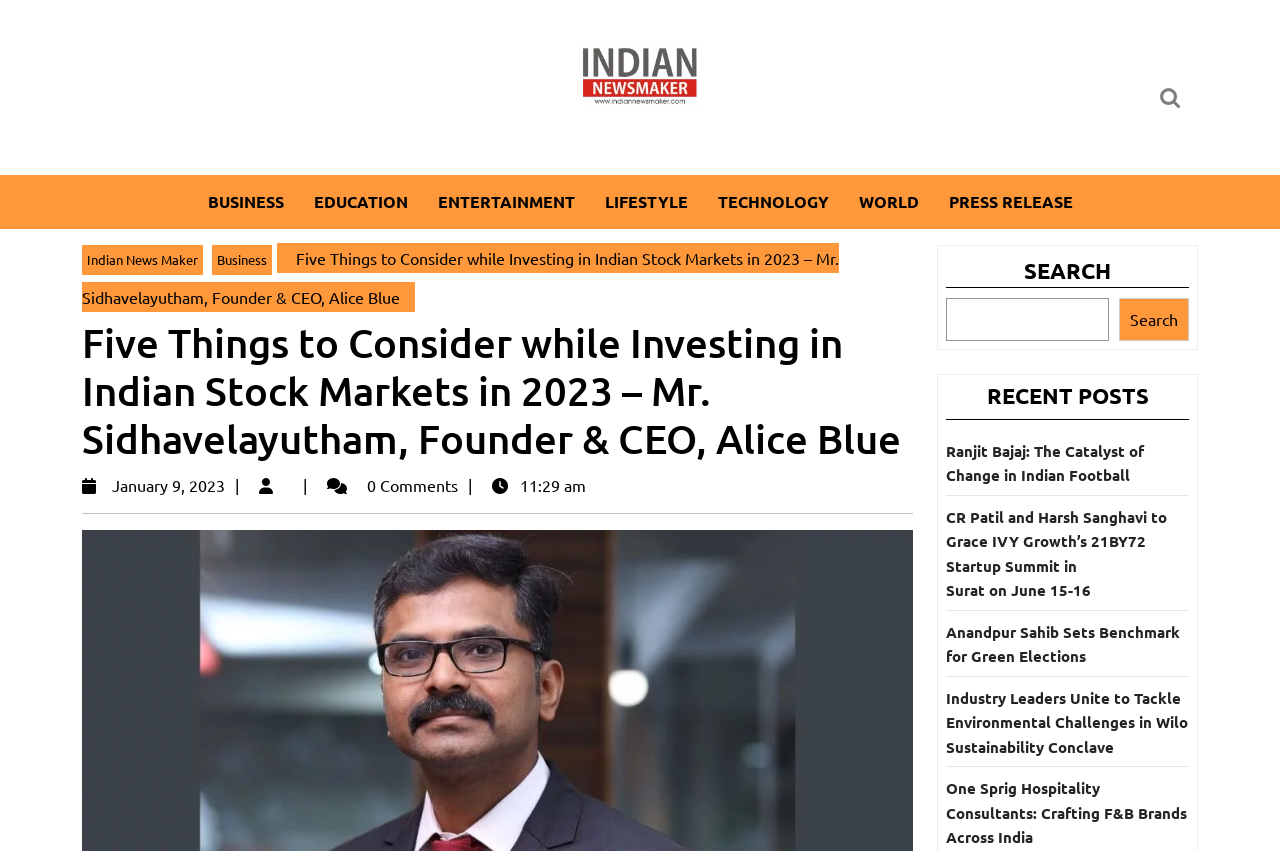What is the name of the news organization?
Look at the screenshot and respond with one word or a short phrase.

Indian News Maker